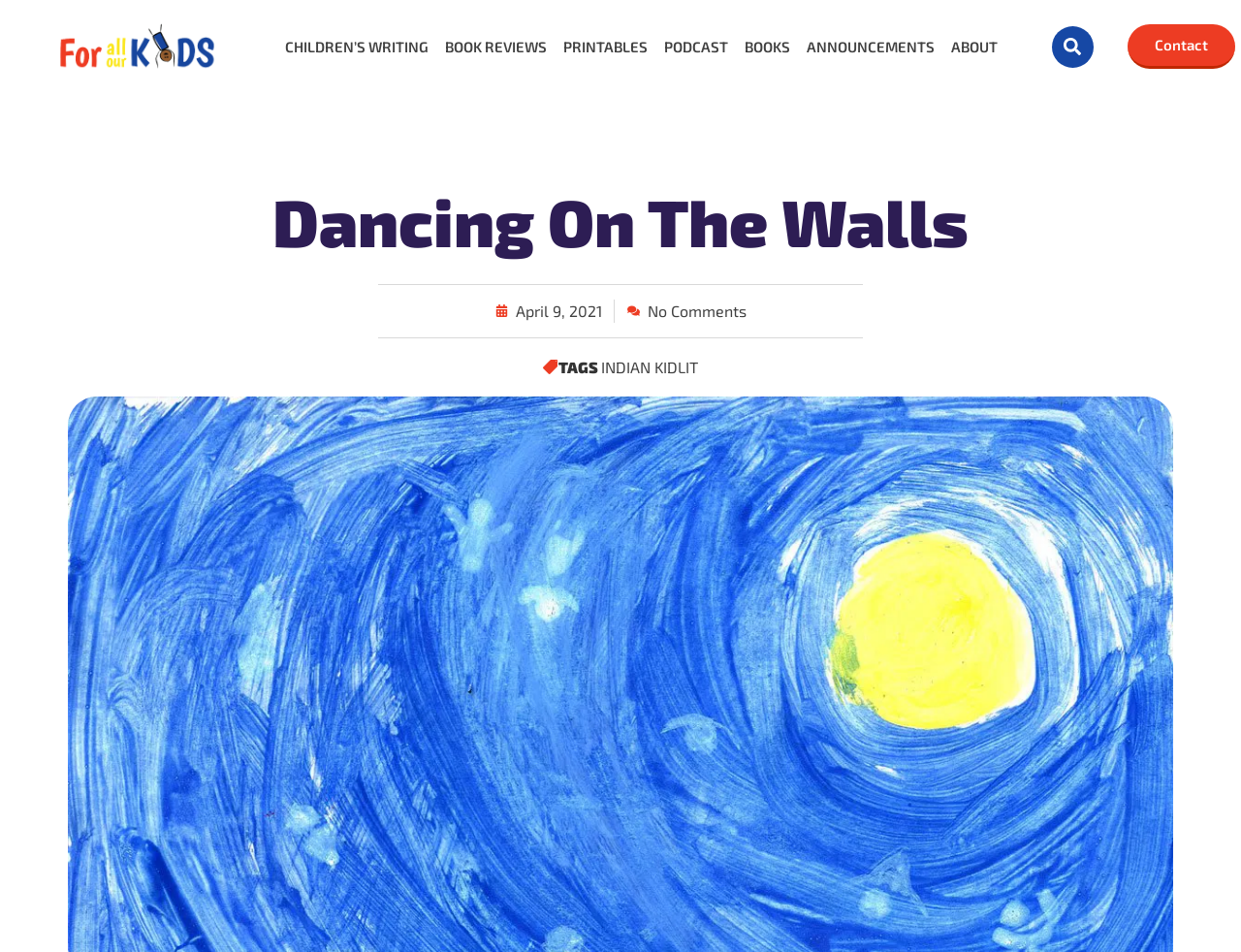Determine the bounding box coordinates of the clickable area required to perform the following instruction: "search for something". The coordinates should be represented as four float numbers between 0 and 1: [left, top, right, bottom].

[0.835, 0.027, 0.893, 0.071]